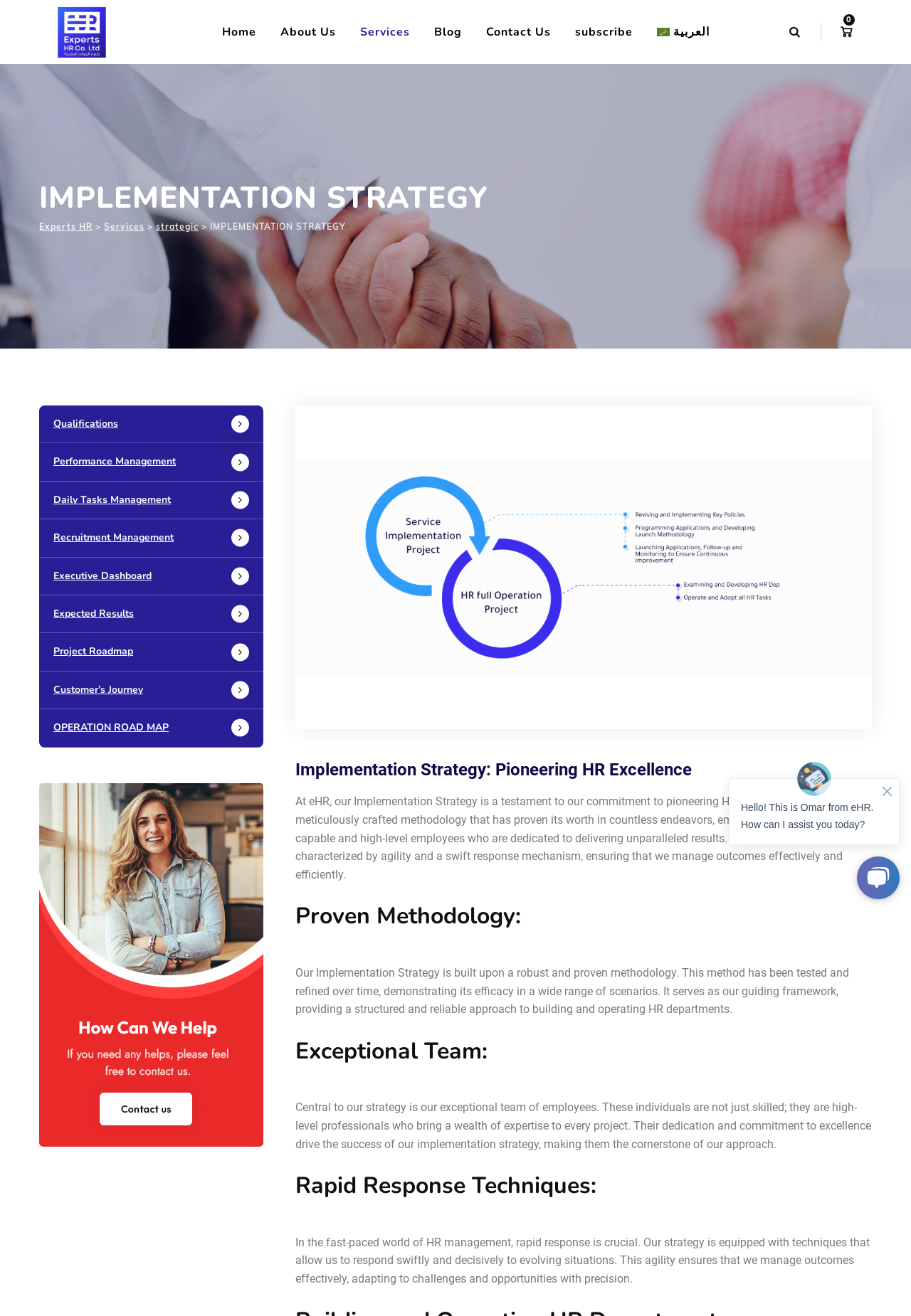What are the three key components of the implementation strategy?
Look at the image and provide a short answer using one word or a phrase.

Proven methodology, exceptional team, rapid response techniques